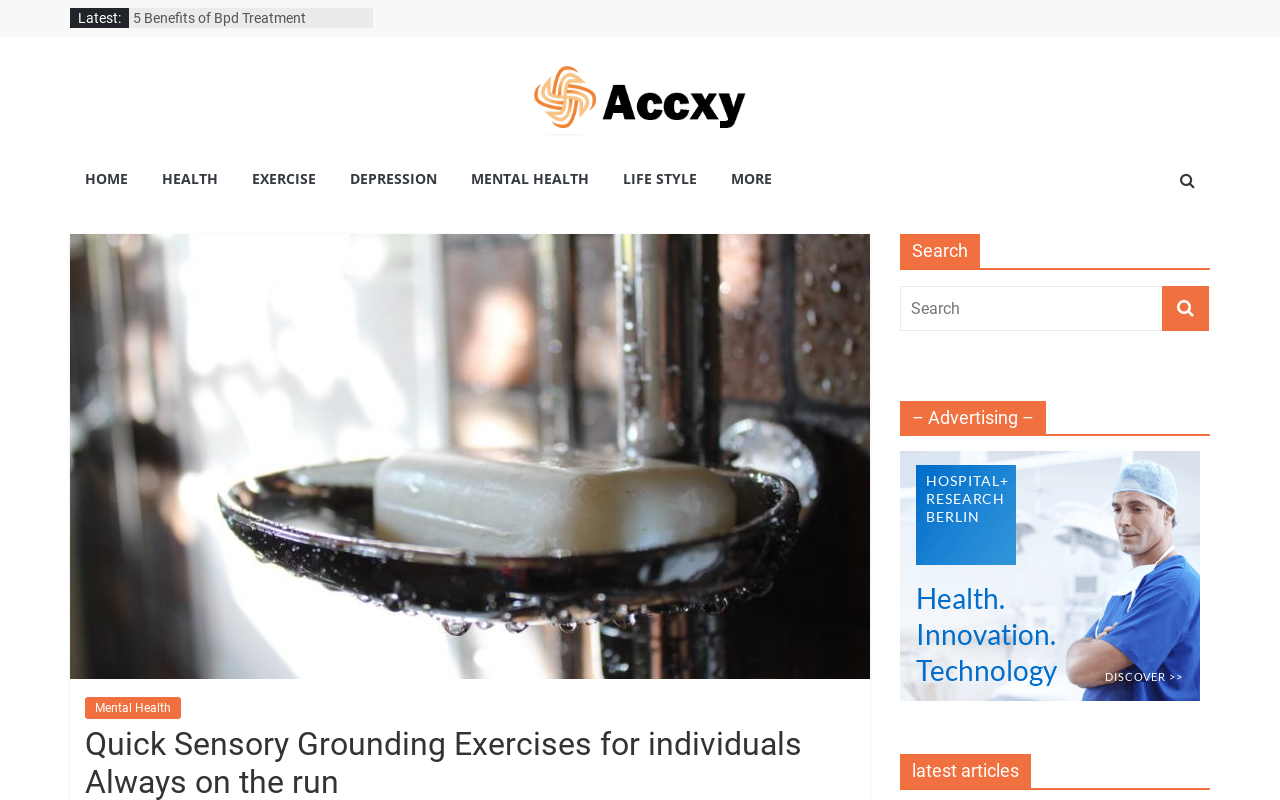Provide the bounding box coordinates of the HTML element described by the text: "alt="Accxy"". The coordinates should be in the format [left, top, right, bottom] with values between 0 and 1.

[0.055, 0.082, 0.945, 0.17]